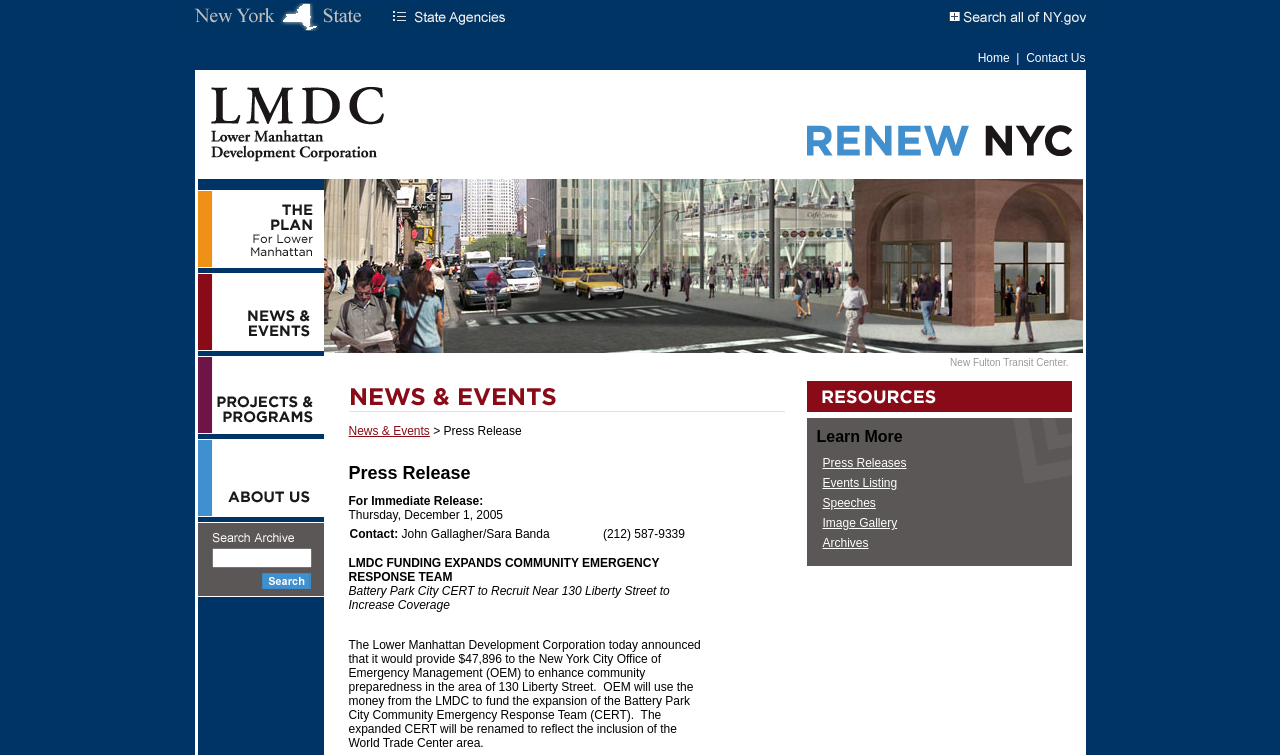What is the location of the area that will be covered by the expanded team?
Look at the image and respond with a one-word or short phrase answer.

130 Liberty Street